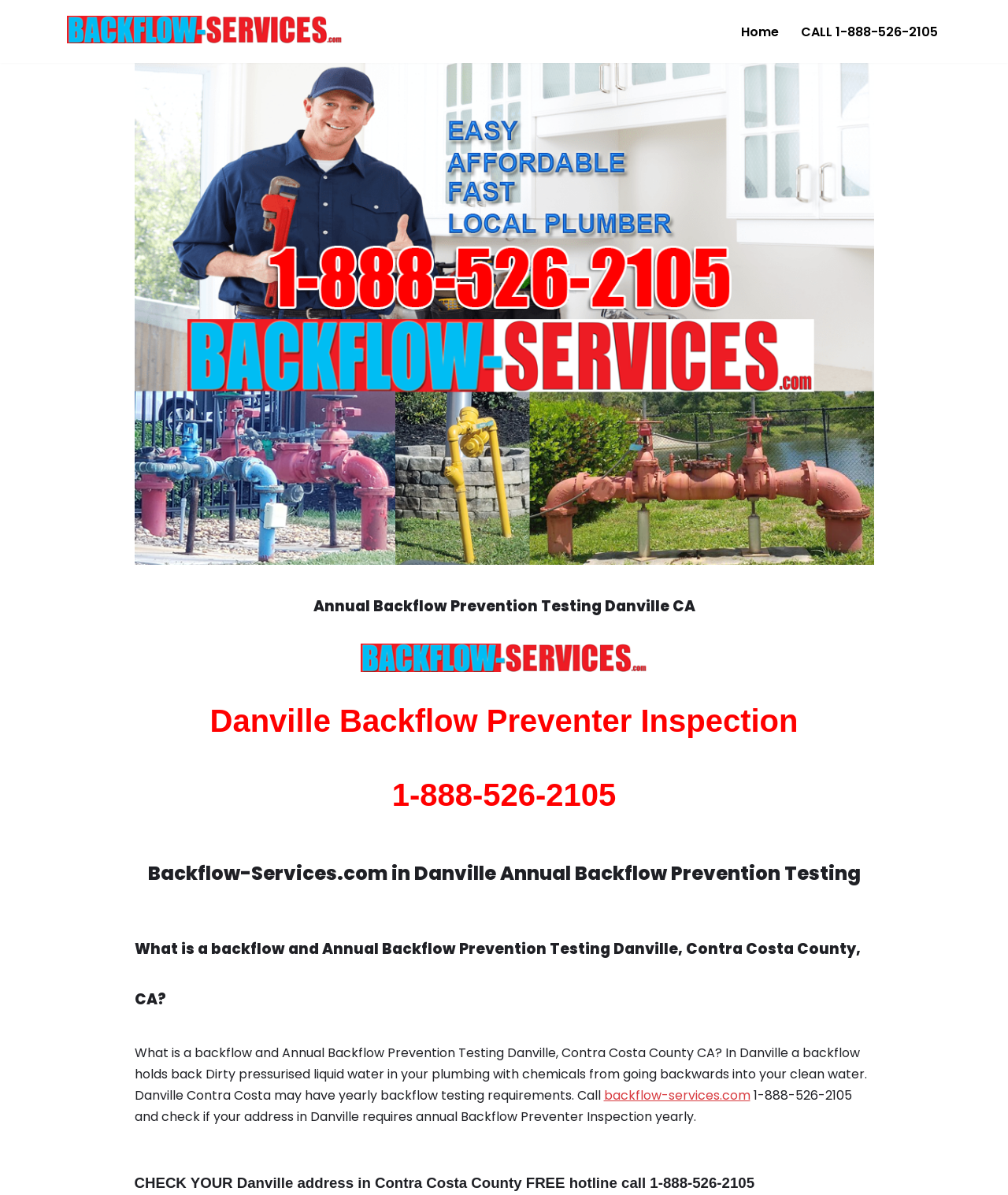What is the name of the company providing backflow testing service?
Answer briefly with a single word or phrase based on the image.

Backflow-Services.com